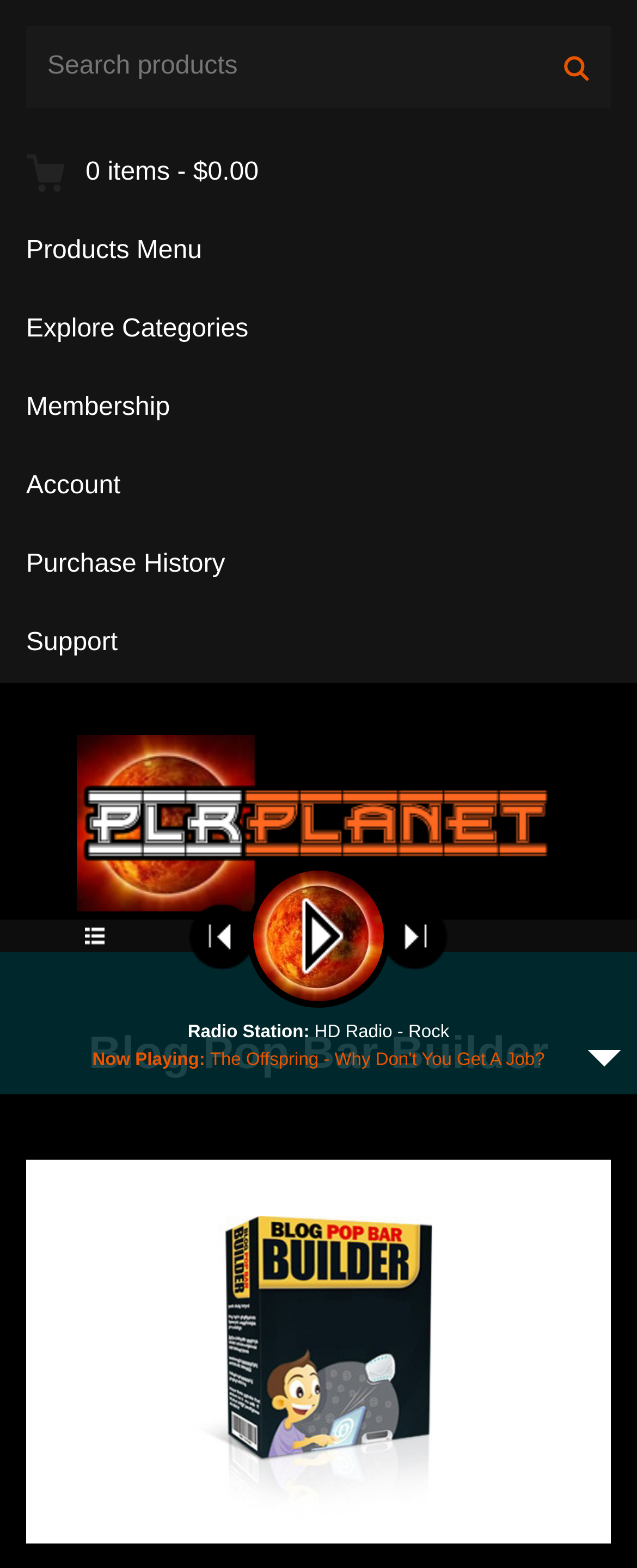Give a detailed account of the webpage.

The webpage is a blog page titled "Blog Pop Bar Builder - PLR Planet". At the top of the page, there is a search bar with a label "Search products:" and a search button with an icon. The search bar is positioned at the top-left corner of the page, and the search button is located at the top-right corner of the search bar.

Below the search bar, there are several links aligned horizontally, including "0 items - $0.00", "Products Menu", "Explore Categories", "Membership", "Account", "Purchase History", and "Support". These links are positioned at the top of the page, spanning the entire width.

On the top-right corner of the page, there is a logo of "PLR Planet" with a link to the website. Below the logo, there is a heading "Blog Pop Bar Builder" that takes up most of the width of the page.

In the middle of the page, there are several links and buttons related to a media player, including "Play/Pause", "Previous", "Next", and "Show/Hide Playlist". These elements are positioned horizontally and are centered on the page.

Below the media player controls, there are two lines of text: "Now Playing:" and "Radio Station: HD Radio - Rock". These lines of text are positioned at the bottom-center of the page.

There are no images on the page except for the logo of "PLR Planet" and an icon on the search button.